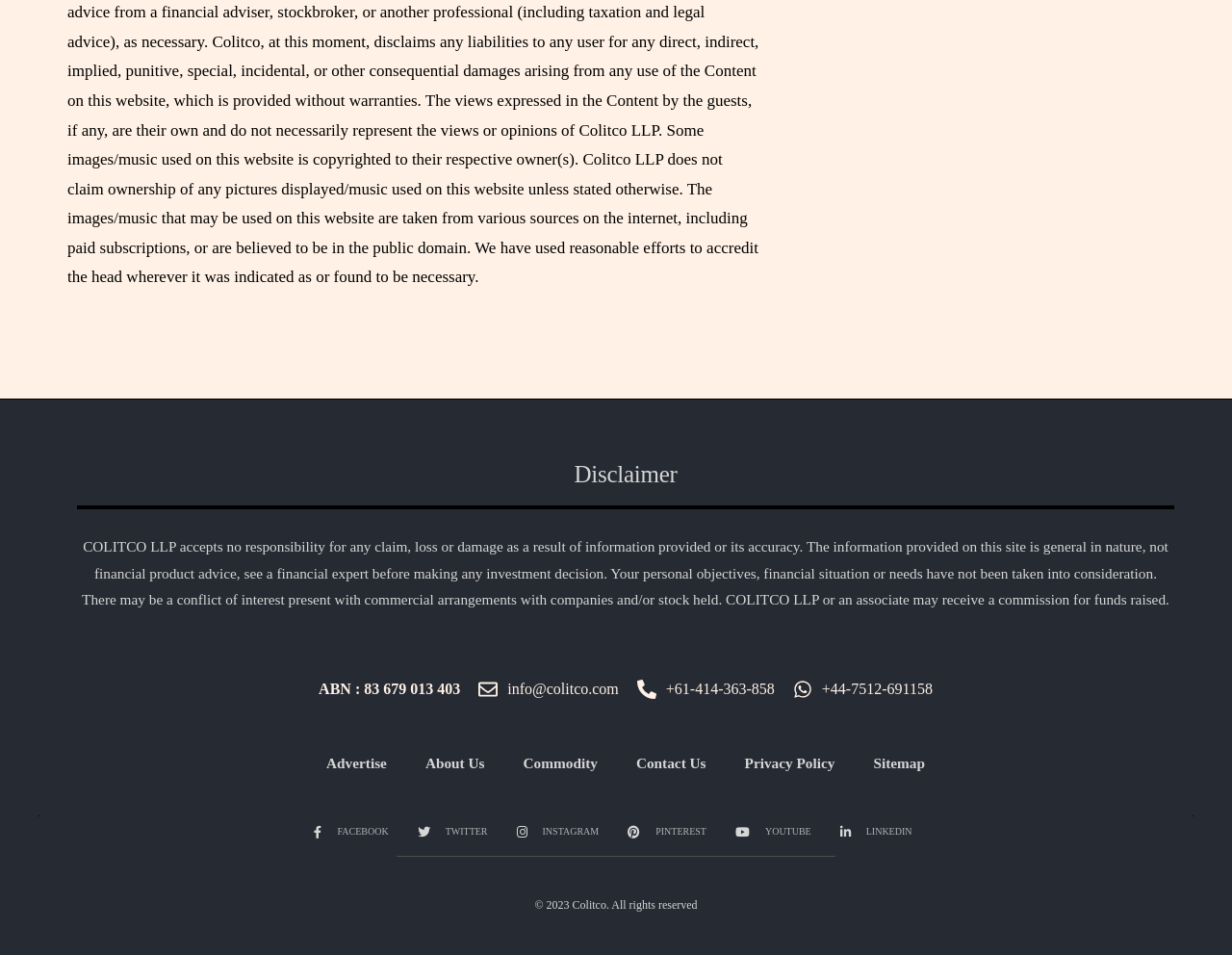How many contact methods are provided?
Using the visual information, respond with a single word or phrase.

4